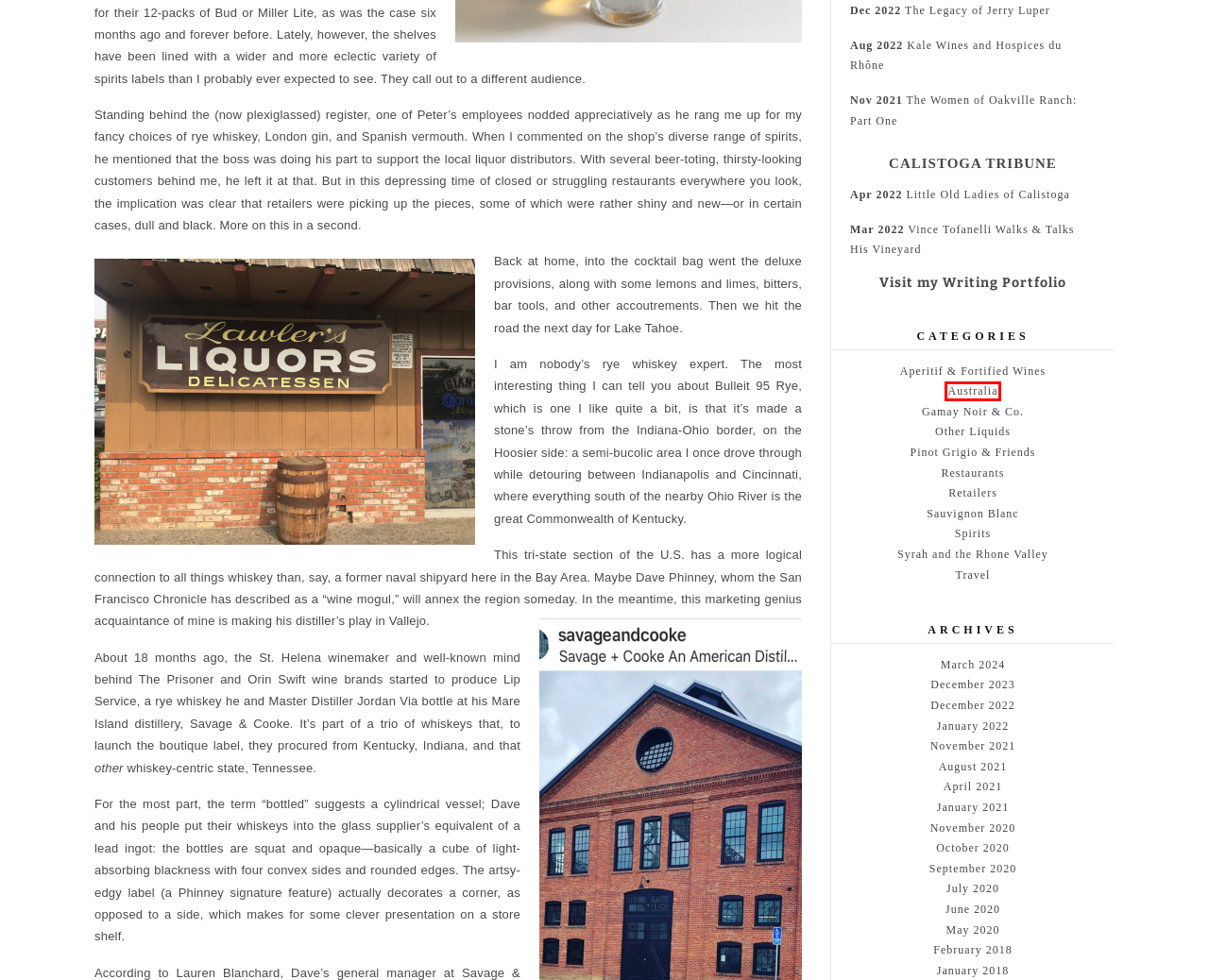You are provided with a screenshot of a webpage where a red rectangle bounding box surrounds an element. Choose the description that best matches the new webpage after clicking the element in the red bounding box. Here are the choices:
A. January | 2018 | al Dente Wine
B. July | 2020 | al Dente Wine
C. Gamay Noir & Co. | al Dente Wine
D. November | 2020 | al Dente Wine
E. Aperitif & Fortified Wines | al Dente Wine
F. December | 2023 | al Dente Wine
G. Sauvignon Blanc | al Dente Wine
H. Australia | al Dente Wine

H